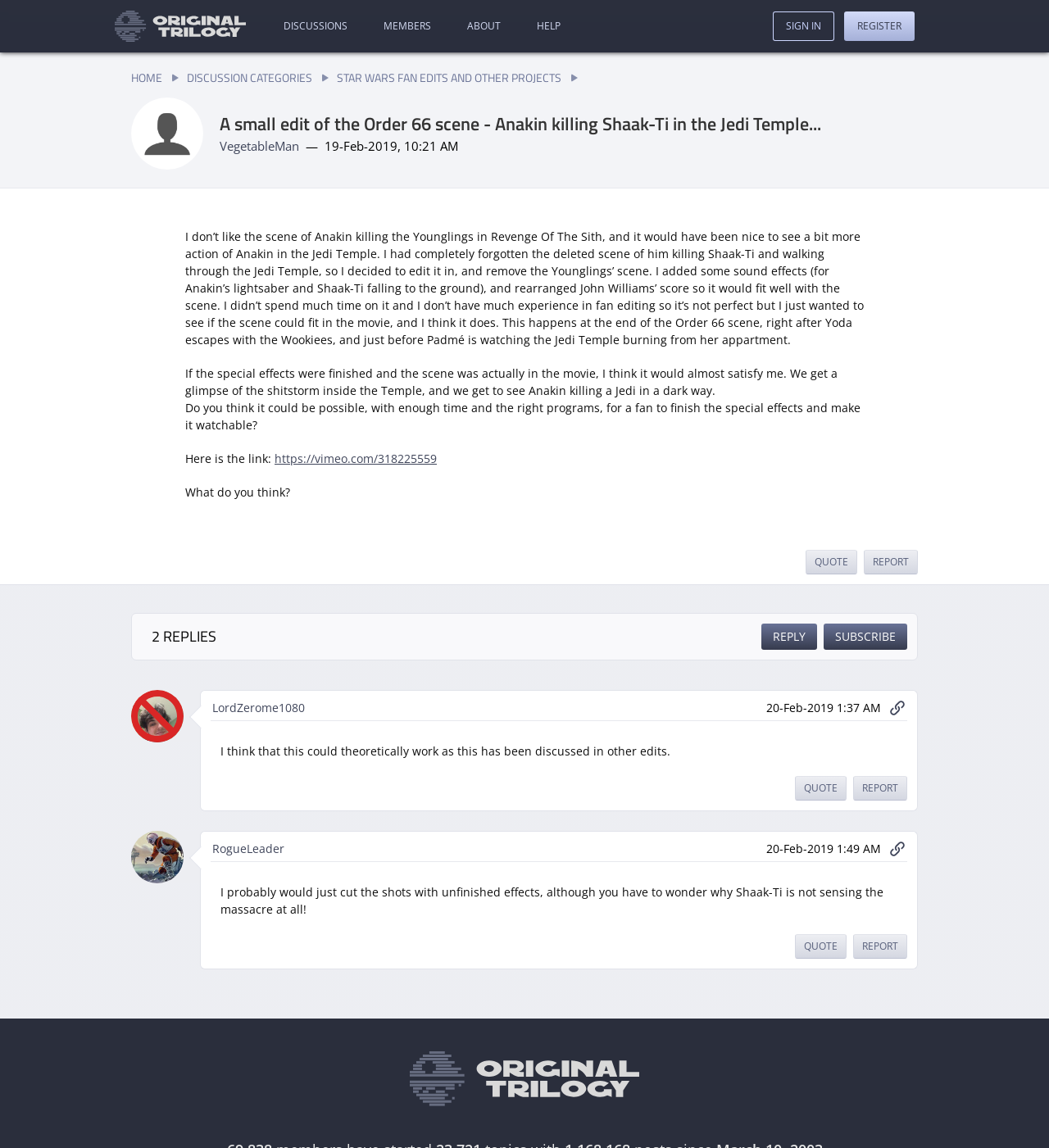How many replies are there to this post?
Please respond to the question with as much detail as possible.

I found the number of replies by looking at the heading '2 REPLIES' which is located below the article section.